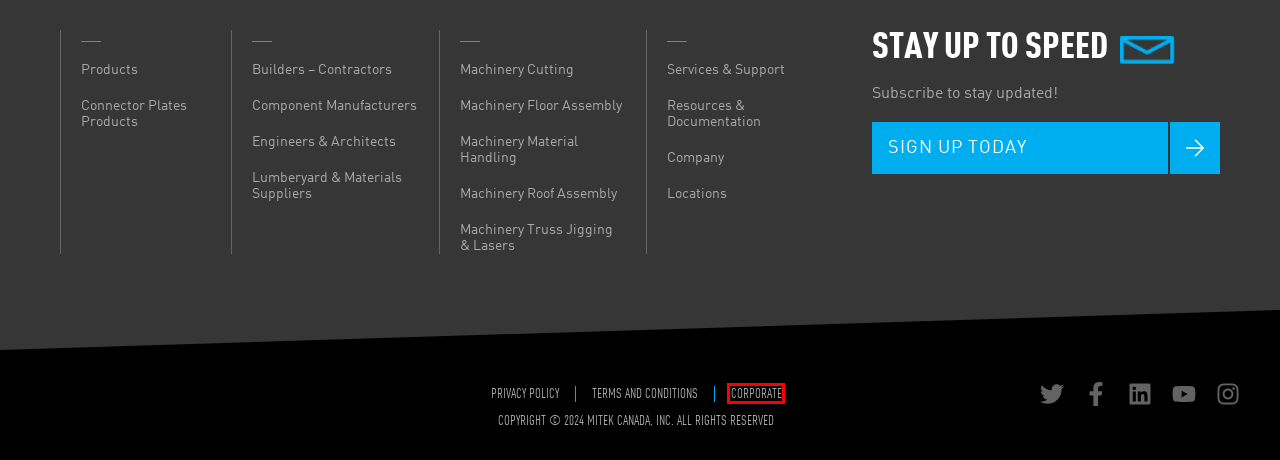You have received a screenshot of a webpage with a red bounding box indicating a UI element. Please determine the most fitting webpage description that matches the new webpage after clicking on the indicated element. The choices are:
A. Connector Plates Products - MiTek Canada
B. Home - MiTek Inc.
C. Lumberyard & Materials Suppliers - MiTek Canada
D. Terms and Conditions - MiTek Canada
E. Resources - MiTek Canada
F. Component Manufacturers - MiTek Canada
G. Builders - Contractors - MiTek Canada
H. Engineers - Architects - MiTek Canada

B